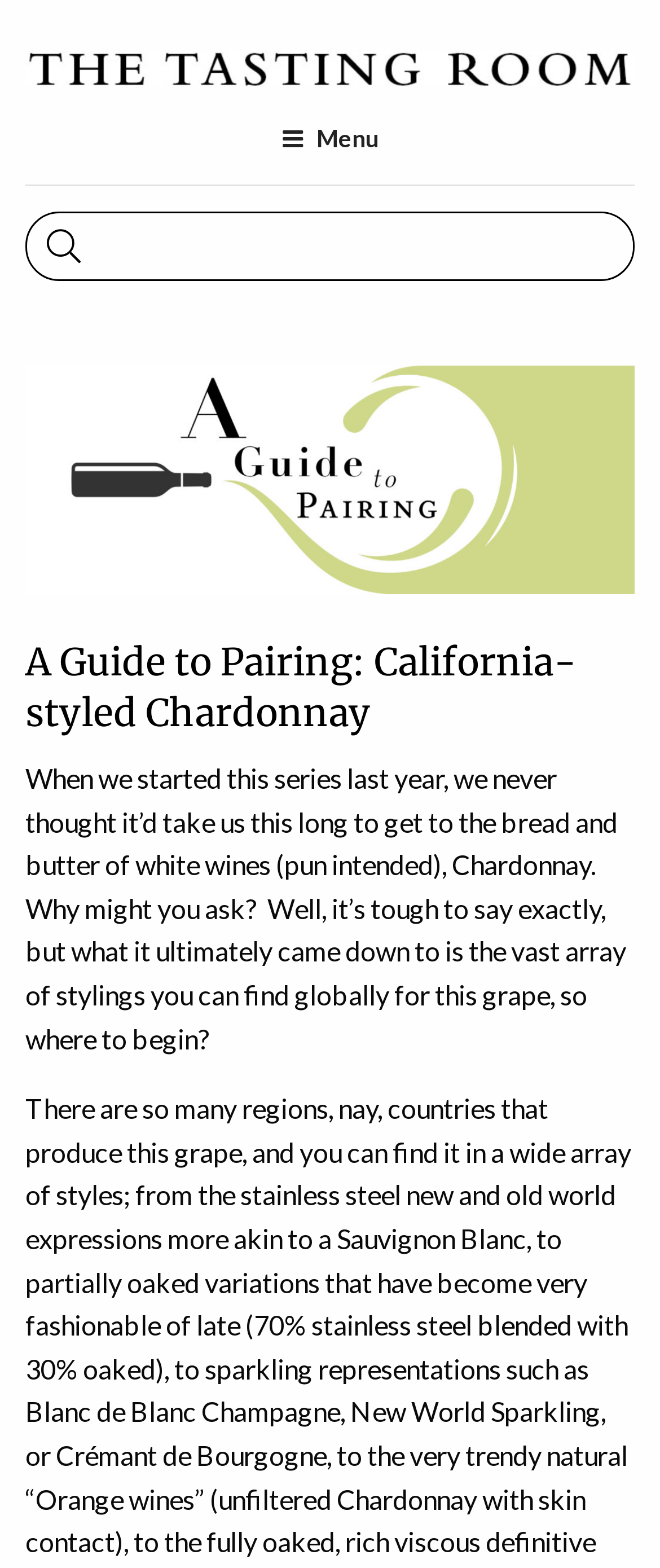Can you find and provide the title of the webpage?

A Guide to Pairing: California-styled Chardonnay